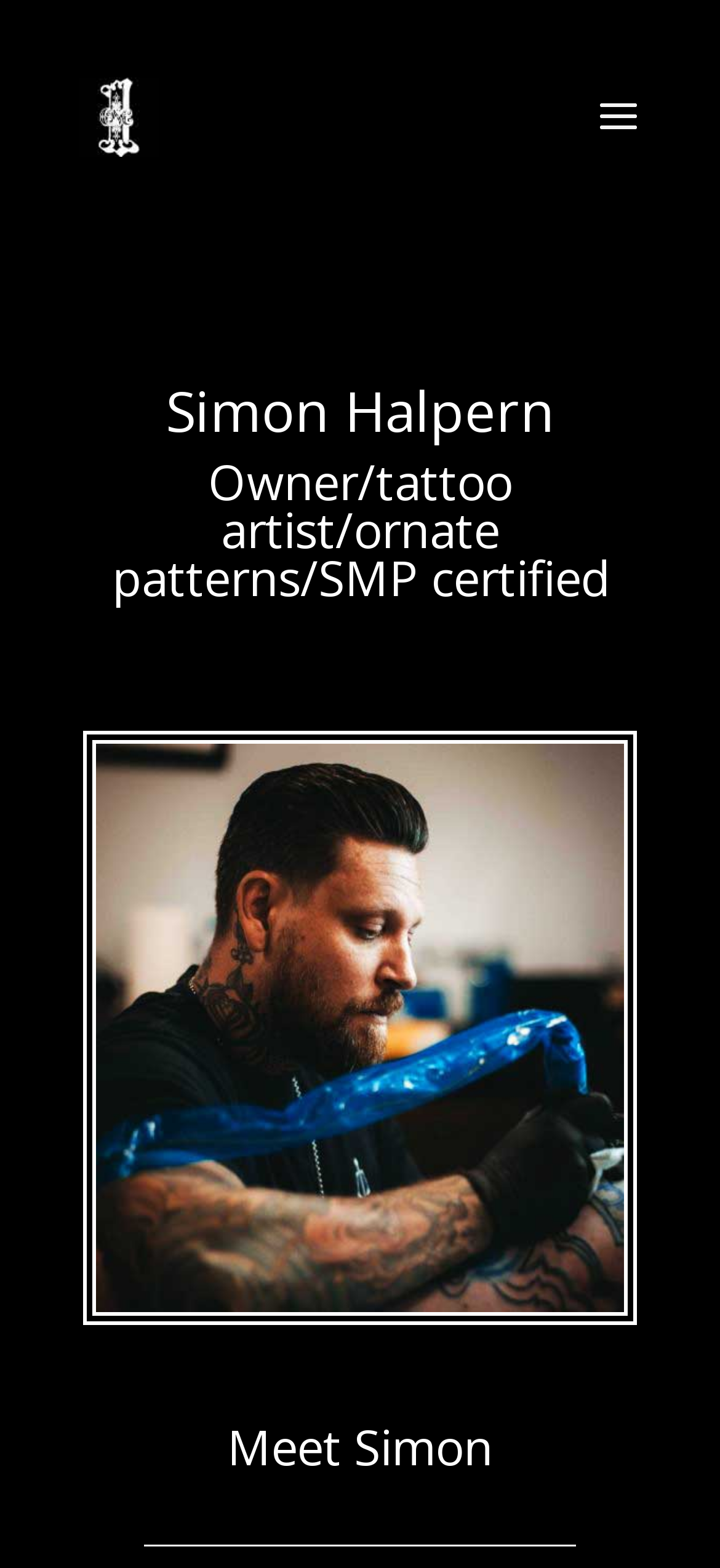Locate and provide the bounding box coordinates for the HTML element that matches this description: "alt="1 Point Tattoo"".

[0.11, 0.062, 0.221, 0.084]